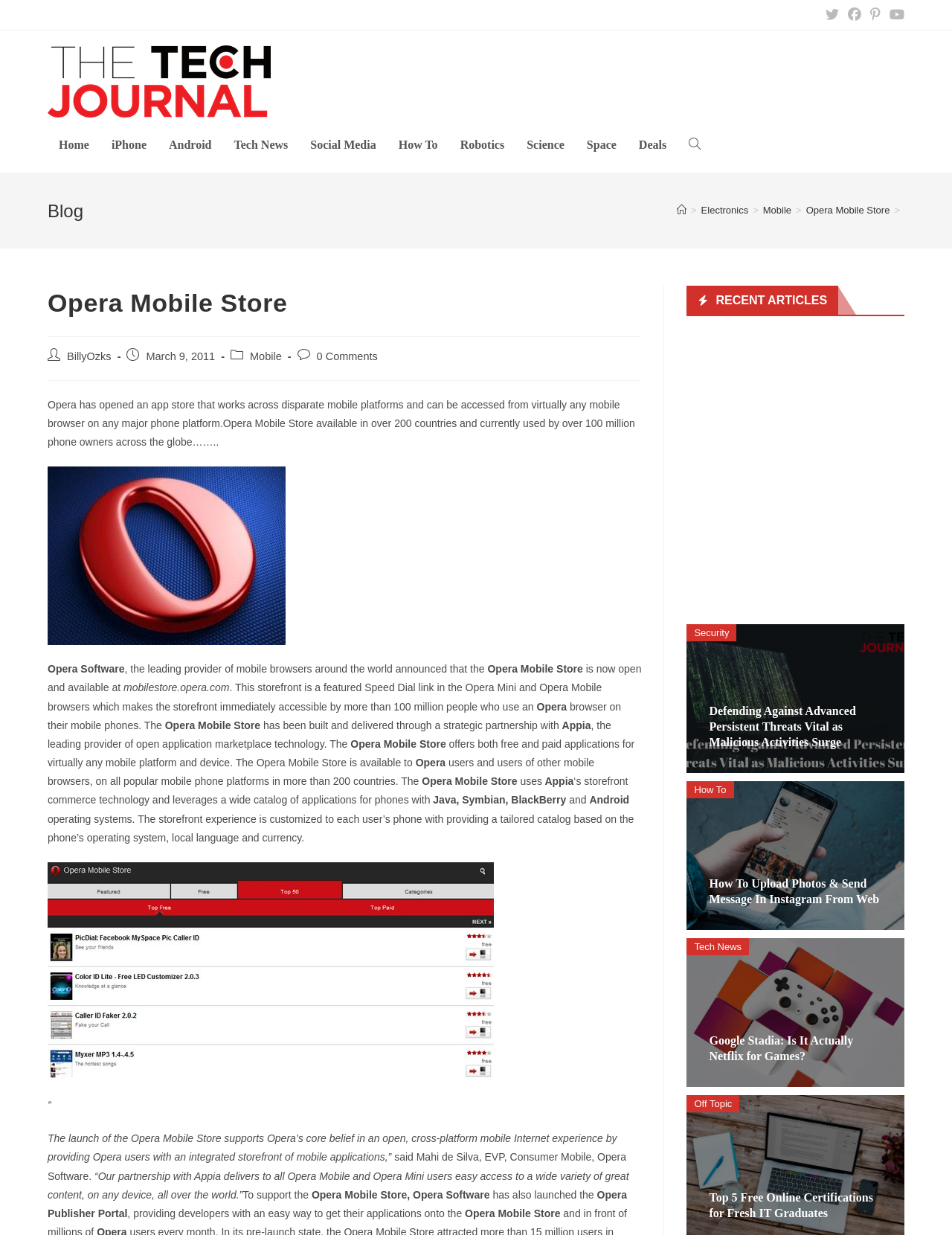Give a one-word or short phrase answer to the question: 
How many countries is the Opera Mobile Store available in?

over 200